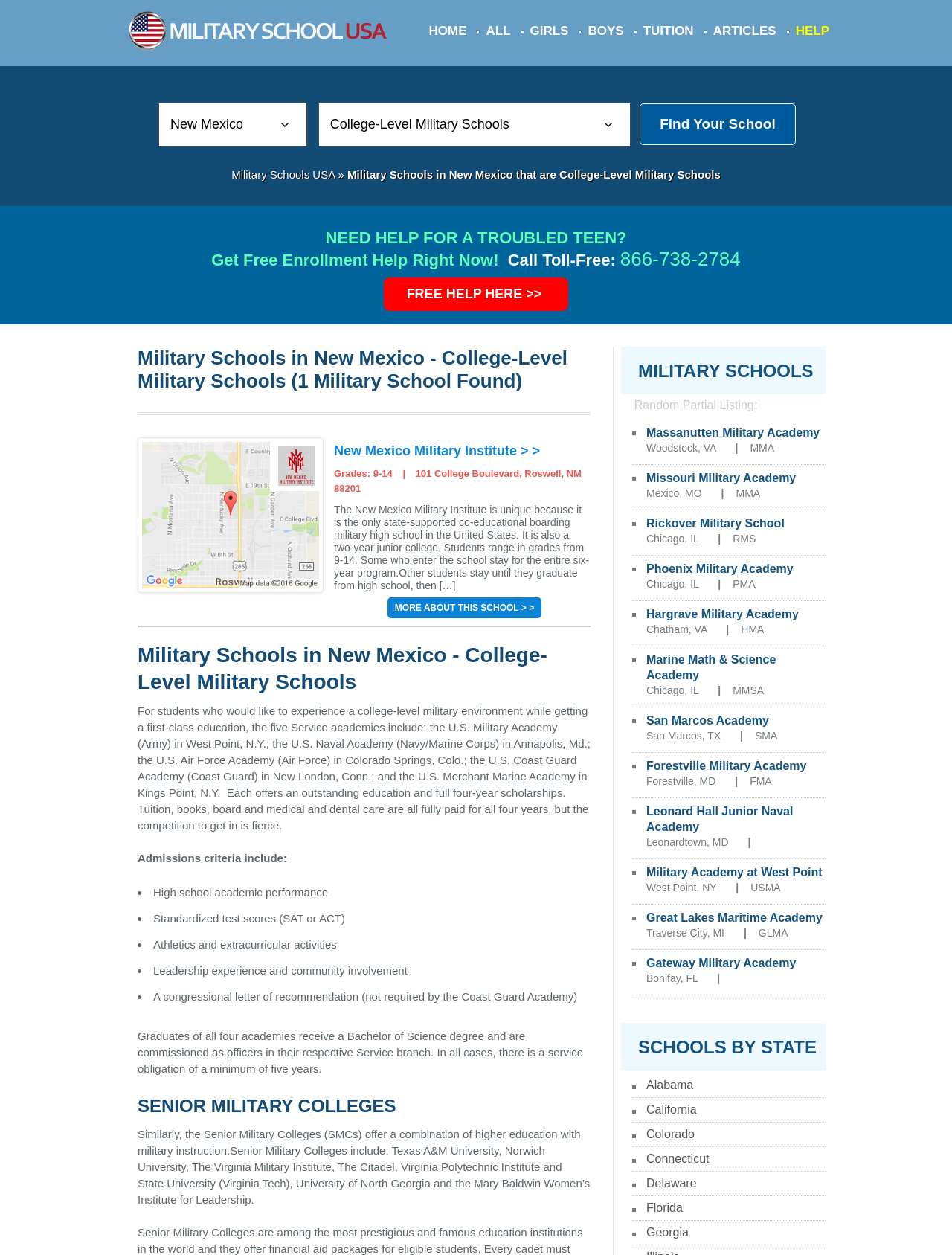Convey a detailed summary of the webpage, mentioning all key elements.

This webpage is about Military Schools in New Mexico that are College-Level Military Schools. At the top, there is a logo and a link to "military schools" with an adjacent image. Below that, there is a navigation menu with links to "HOME", "ALL", "GIRLS", "BOYS", "TUITION", "ARTICLES", and "HELP". 

To the right of the navigation menu, there are two dropdown menus and a "Find Your School" button. Below that, there is a section with a heading "Military Schools in New Mexico that are College-Level Military Schools" and a brief description of the New Mexico Military Institute, which is a state-supported co-educational boarding military high school and a two-year junior college.

On the left side of the page, there is a section with a heading "NEED HELP FOR A TROUBLED TEEN?" and a call to action to get free enrollment help. Below that, there is a section with a heading "Military Schools in New Mexico - College-Level Military Schools" and a description of the five Service academies, including the U.S. Military Academy, the U.S. Naval Academy, the U.S. Air Force Academy, the U.S. Coast Guard Academy, and the U.S. Merchant Marine Academy.

The page also lists the admissions criteria for these academies, including high school academic performance, standardized test scores, athletics and extracurricular activities, leadership experience, and community involvement. Additionally, it mentions that graduates of these academies receive a Bachelor of Science degree and are commissioned as officers in their respective Service branch.

Further down the page, there is a section with a heading "SENIOR MILITARY COLLEGES" that describes the Senior Military Colleges (SMCs), which offer a combination of higher education with military instruction. The SMCs listed include Texas A&M University, Norwich University, The Virginia Military Institute, The Citadel, Virginia Polytechnic Institute and State University (Virginia Tech), University of North Georgia, and the Mary Baldwin Women’s Institute for Leadership.

Finally, there is a section with a heading "MILITARY SCHOOLS" that lists several military schools, including Massanutten Military Academy, Missouri Military Academy, Rickover Military School, Phoenix Military Academy, Hargrave Military Academy, and Marine Math & Science Academy, along with their locations and abbreviations.